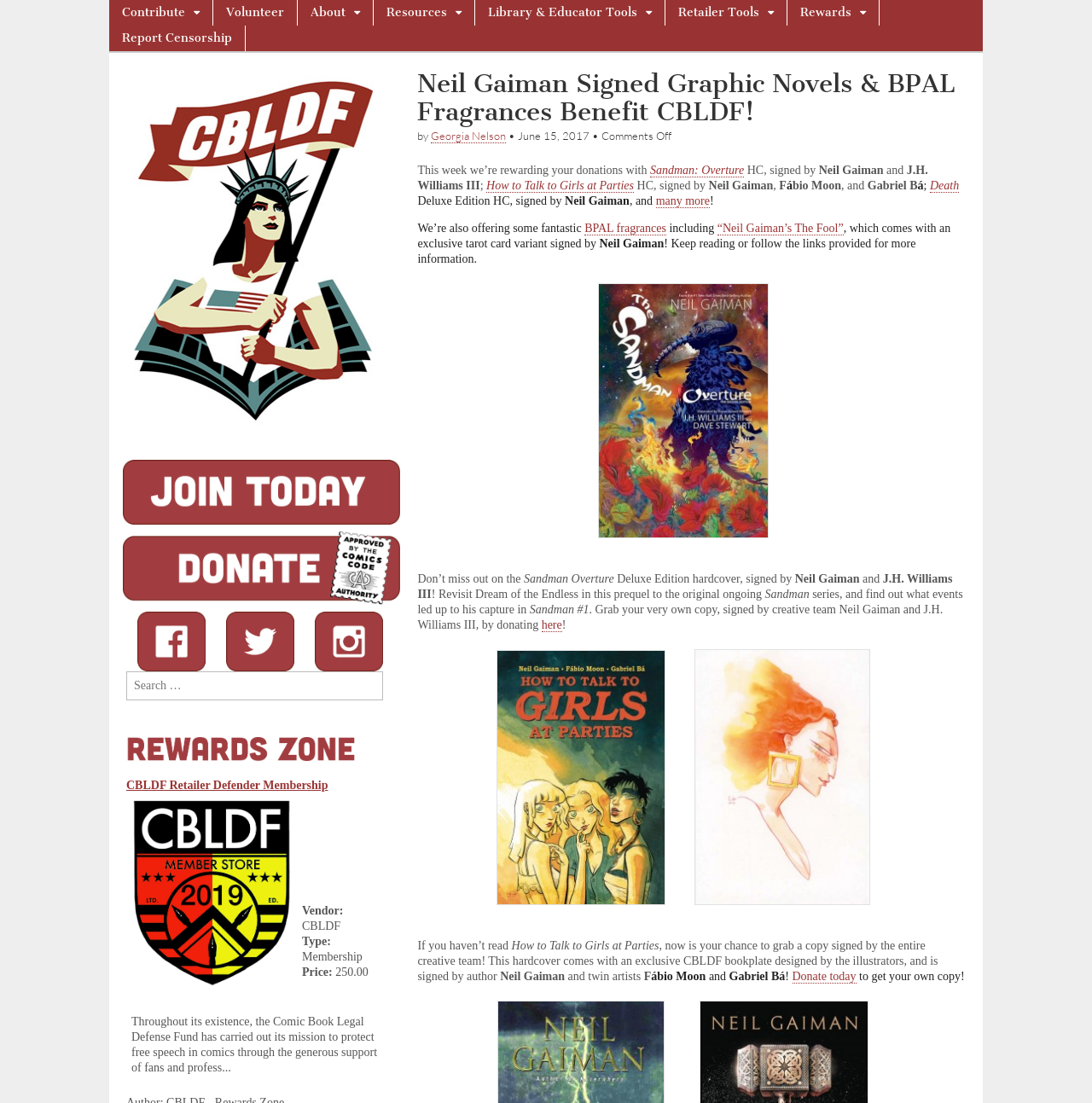What is the text of the webpage's headline?

Neil Gaiman Signed Graphic Novels & BPAL Fragrances Benefit CBLDF!